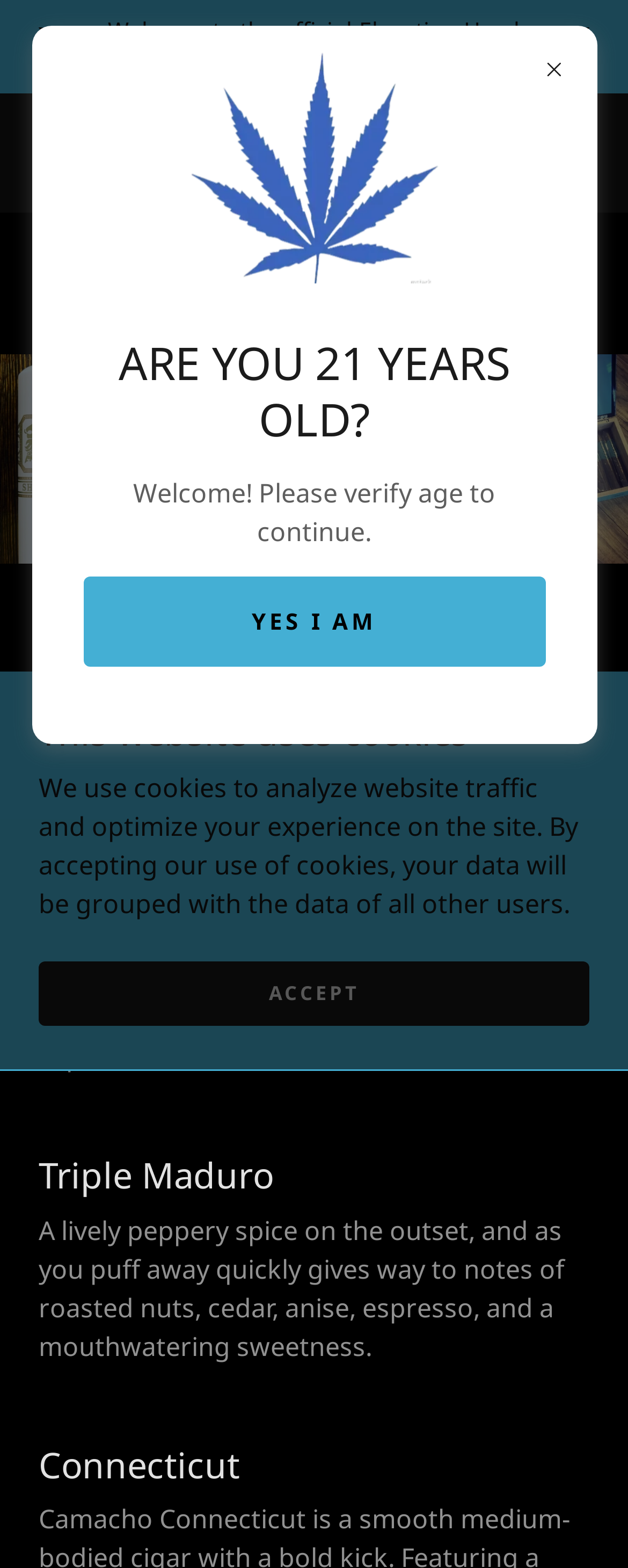Carefully examine the image and provide an in-depth answer to the question: What is the purpose of the dialog box?

I inferred that the purpose of the dialog box is age verification because of the heading 'ARE YOU 21 YEARS OLD?' and the link 'YES I AM', which suggests that the user needs to verify their age to continue.